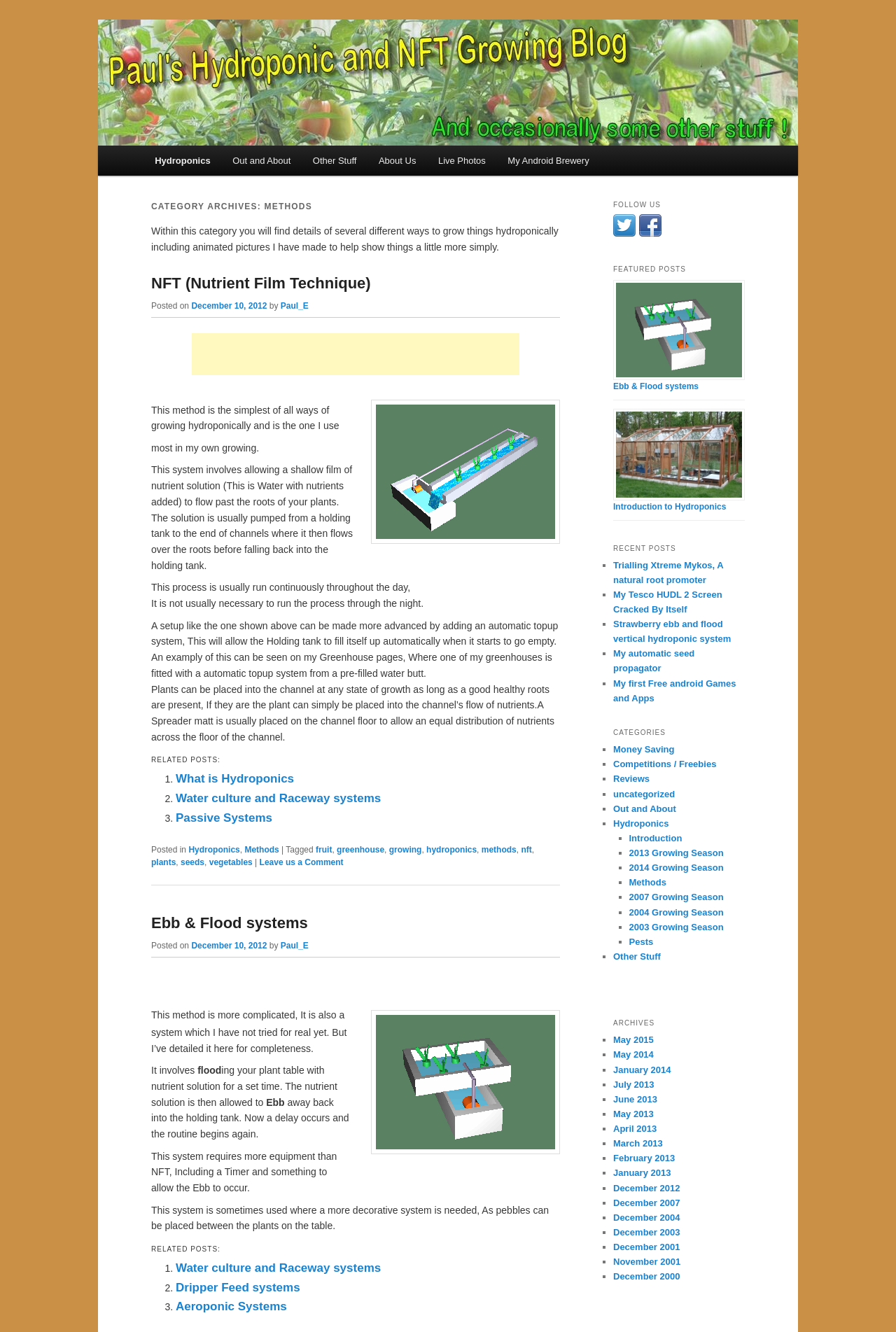Please provide the bounding box coordinates for the element that needs to be clicked to perform the instruction: "Click on the 'Hydroponics' link". The coordinates must consist of four float numbers between 0 and 1, formatted as [left, top, right, bottom].

[0.16, 0.109, 0.247, 0.132]